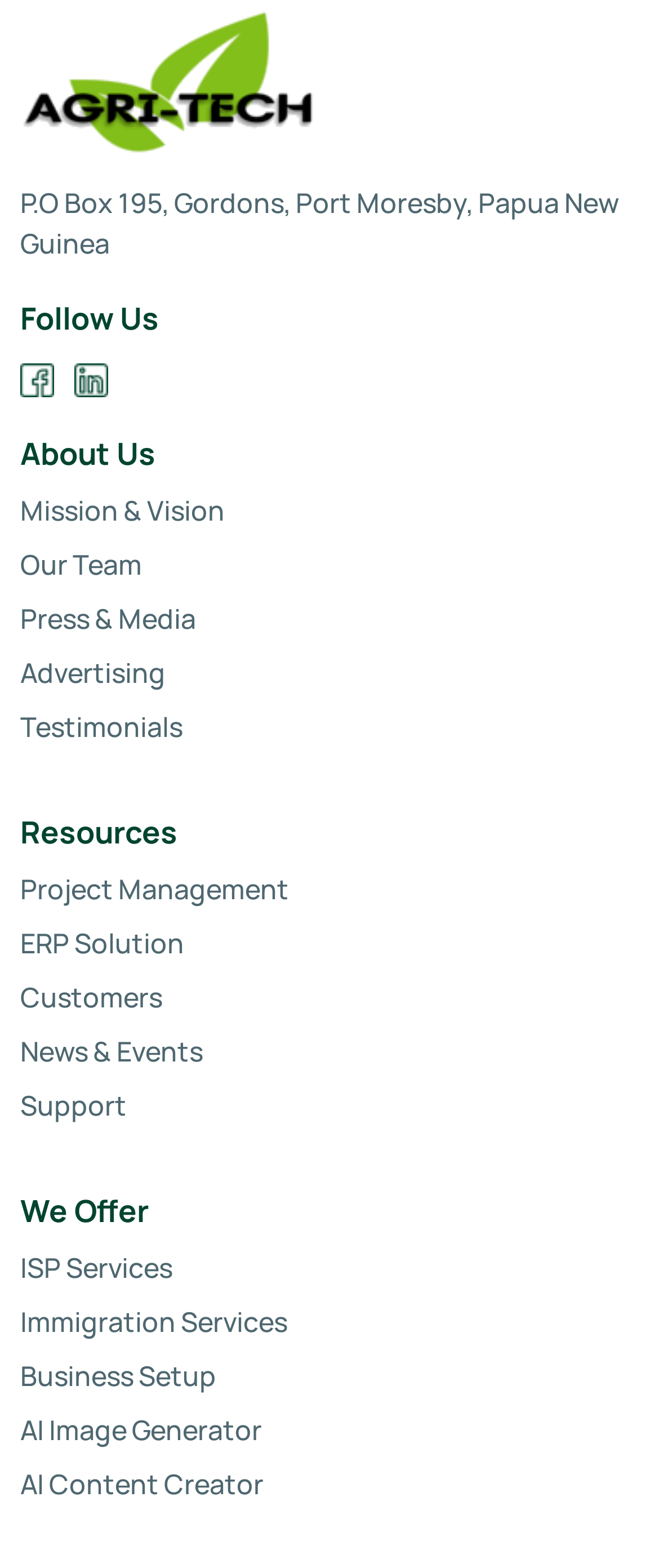Determine the bounding box coordinates for the area that needs to be clicked to fulfill this task: "Discover Agri-Tech Organics (PNG) Limited's AI image generator services". The coordinates must be given as four float numbers between 0 and 1, i.e., [left, top, right, bottom].

[0.031, 0.899, 0.436, 0.925]